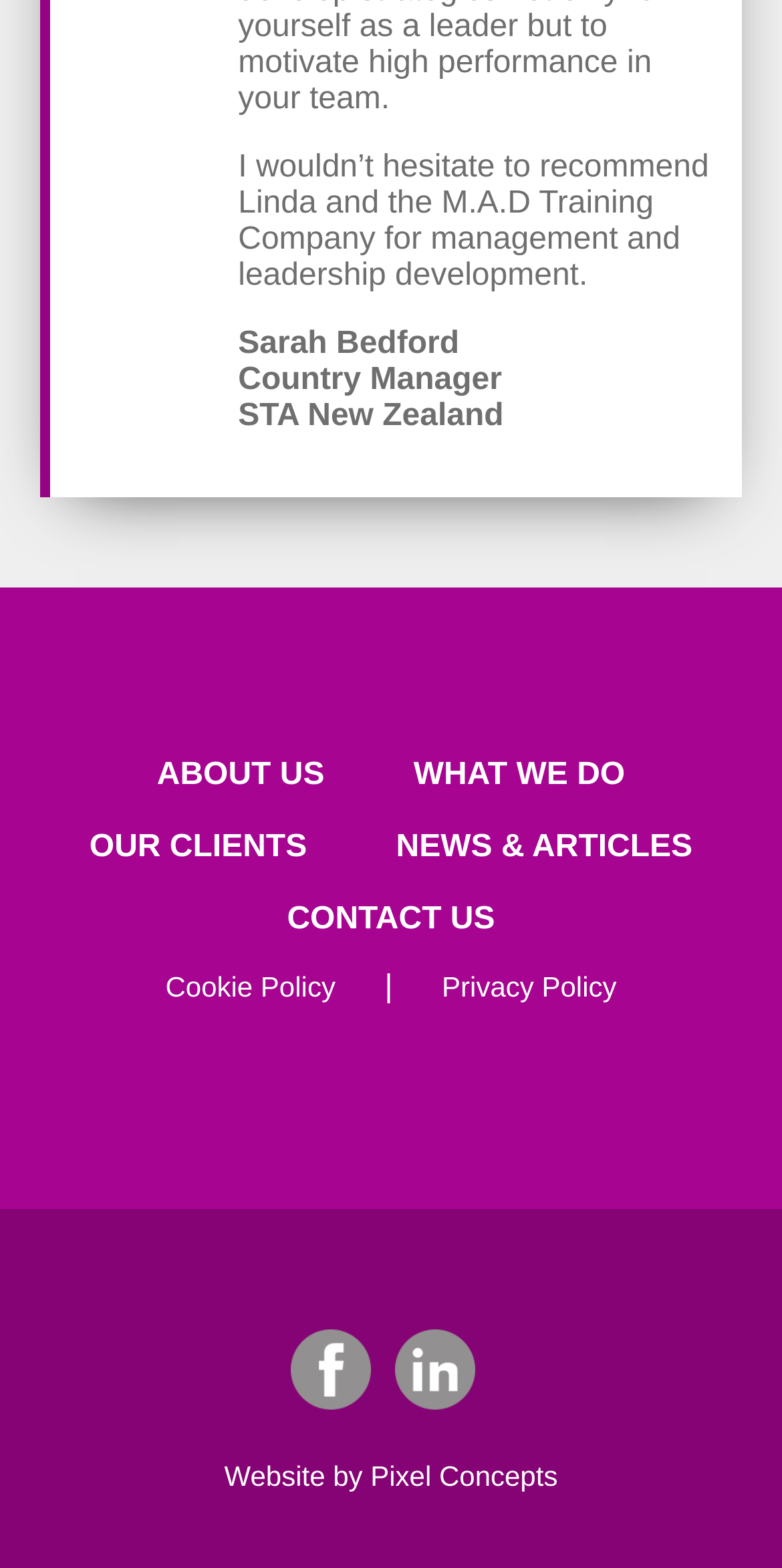Respond to the question below with a single word or phrase:
What are the social media platforms linked on the webpage?

Facebook, LinkedIn